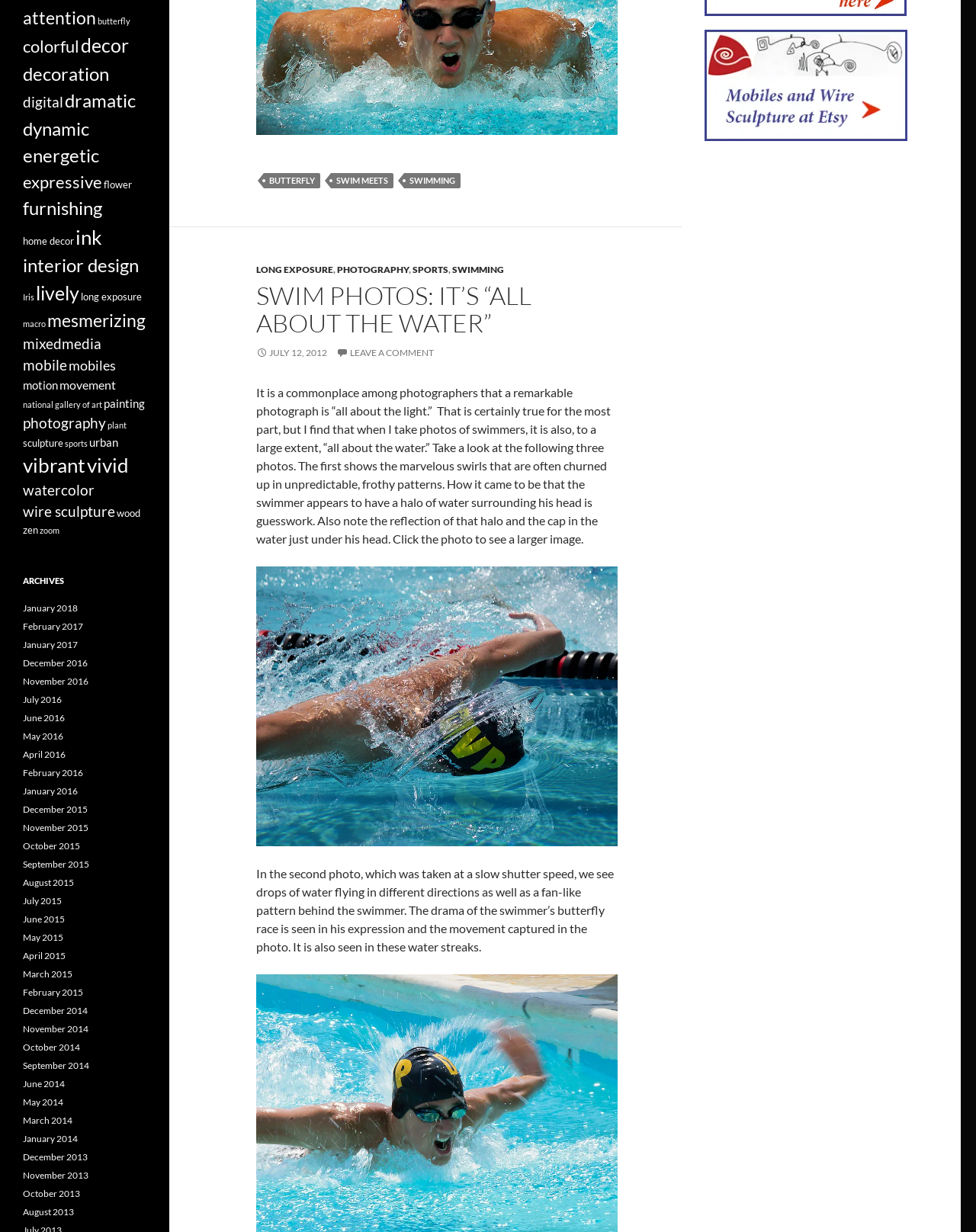Determine the bounding box coordinates (top-left x, top-left y, bottom-right x, bottom-right y) of the UI element described in the following text: photography

[0.345, 0.214, 0.419, 0.224]